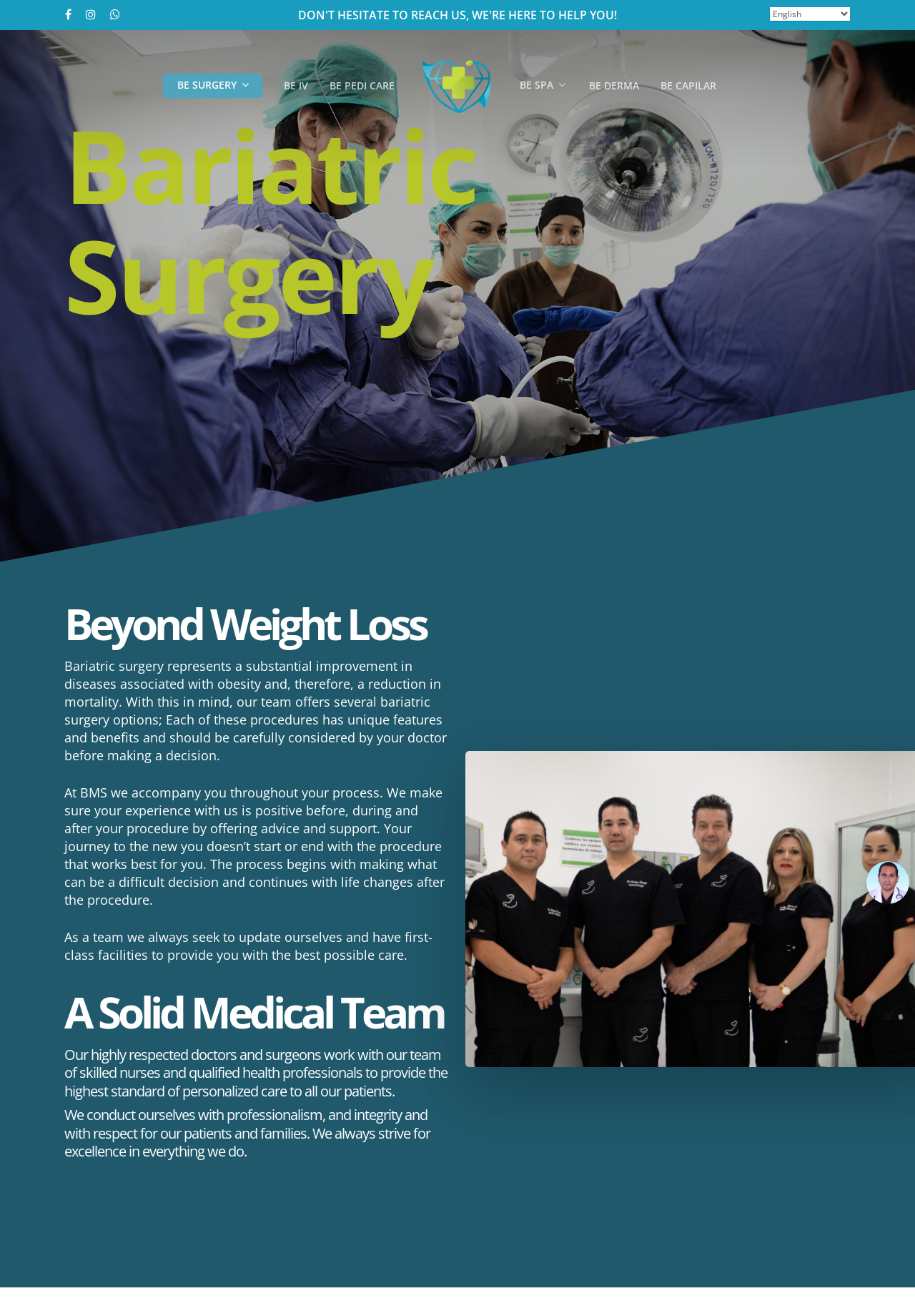What is the call-to-action for potential candidates?
Based on the screenshot, provide your answer in one word or phrase.

Fill medical form